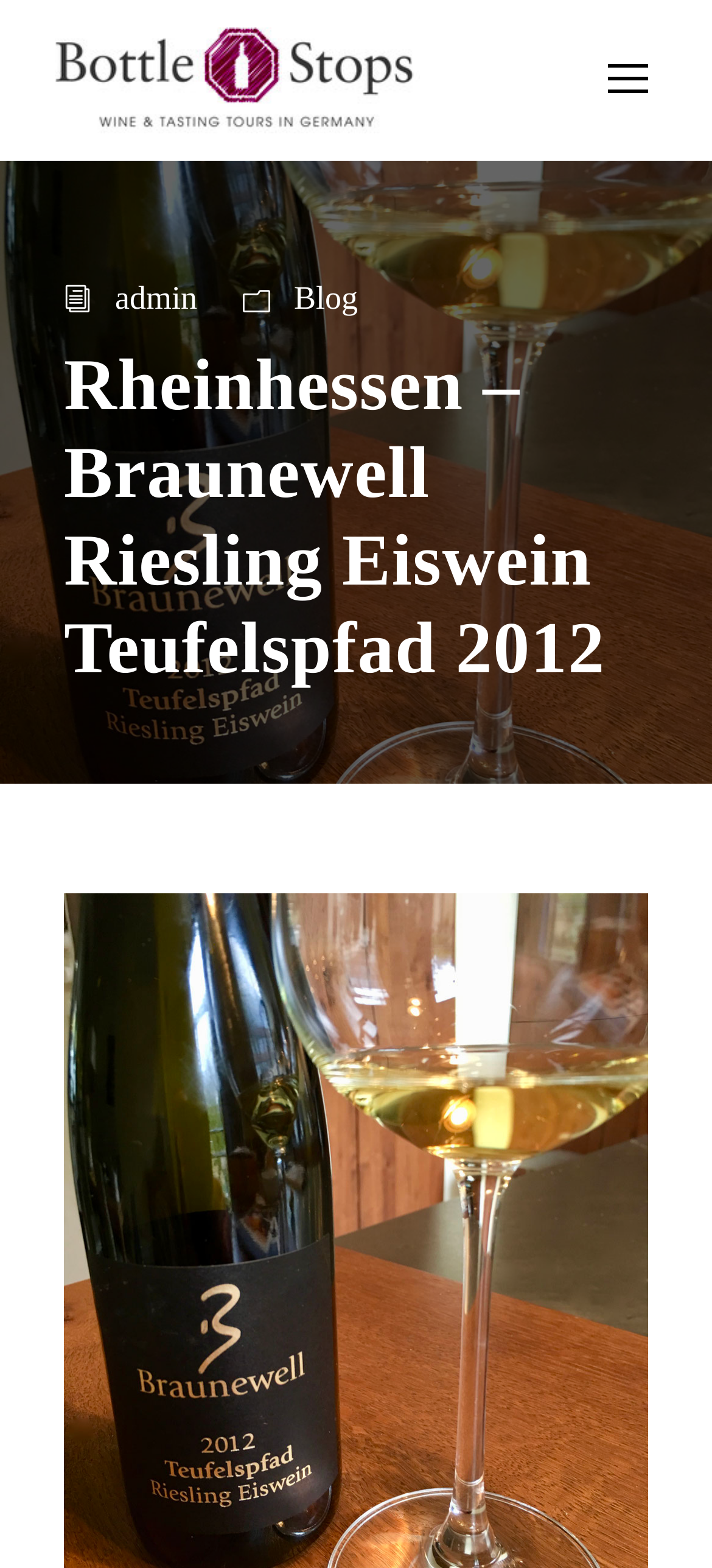Locate the bounding box coordinates of the UI element described by: "parent_node: adminBlog". The bounding box coordinates should consist of four float numbers between 0 and 1, i.e., [left, top, right, bottom].

[0.808, 0.686, 0.923, 0.739]